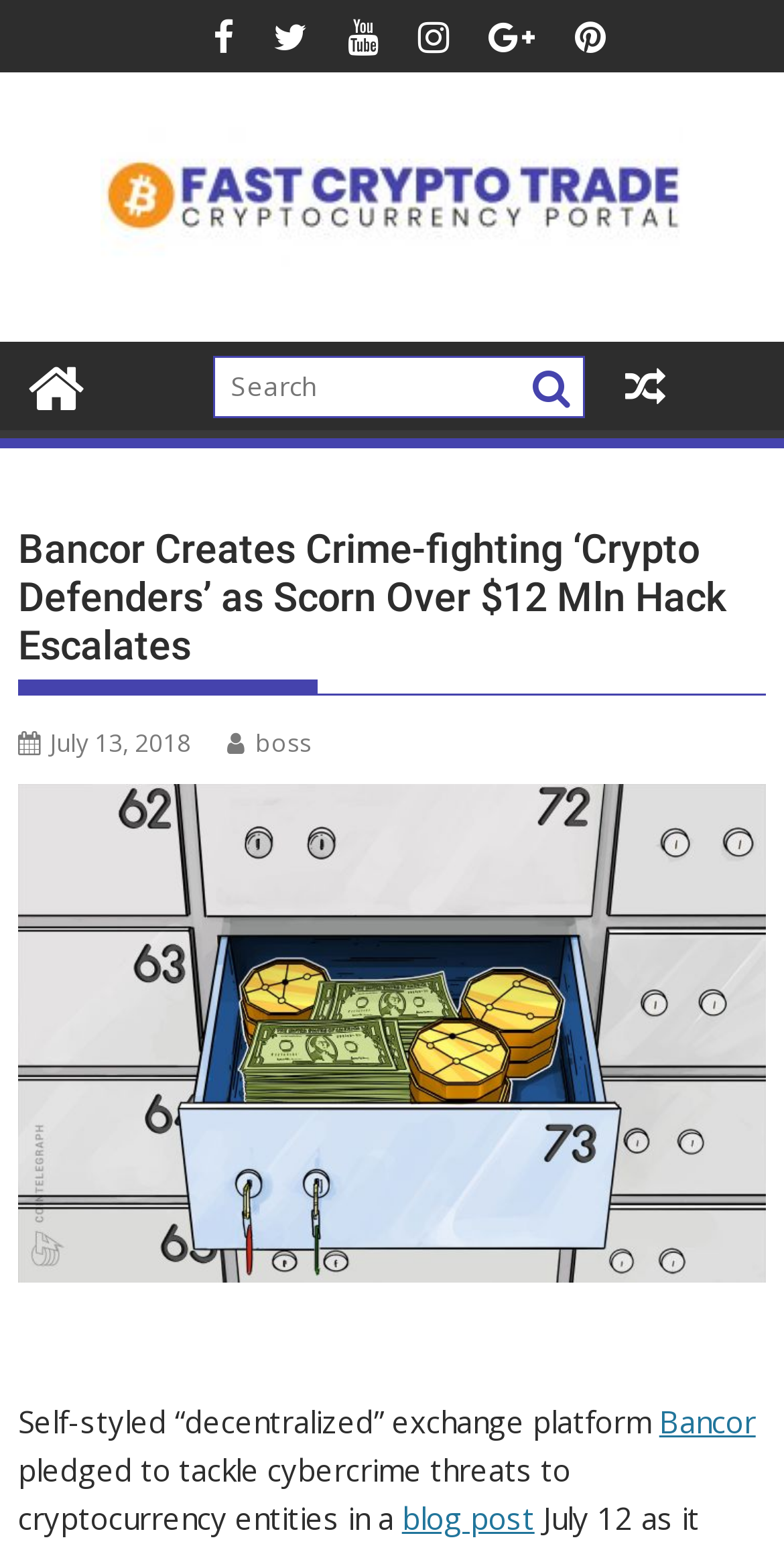Using the details from the image, please elaborate on the following question: What is the name of the exchange platform?

I found the answer by looking at the text content of the link element with the bounding box coordinates [0.841, 0.902, 0.964, 0.927], which says 'Bancor'.